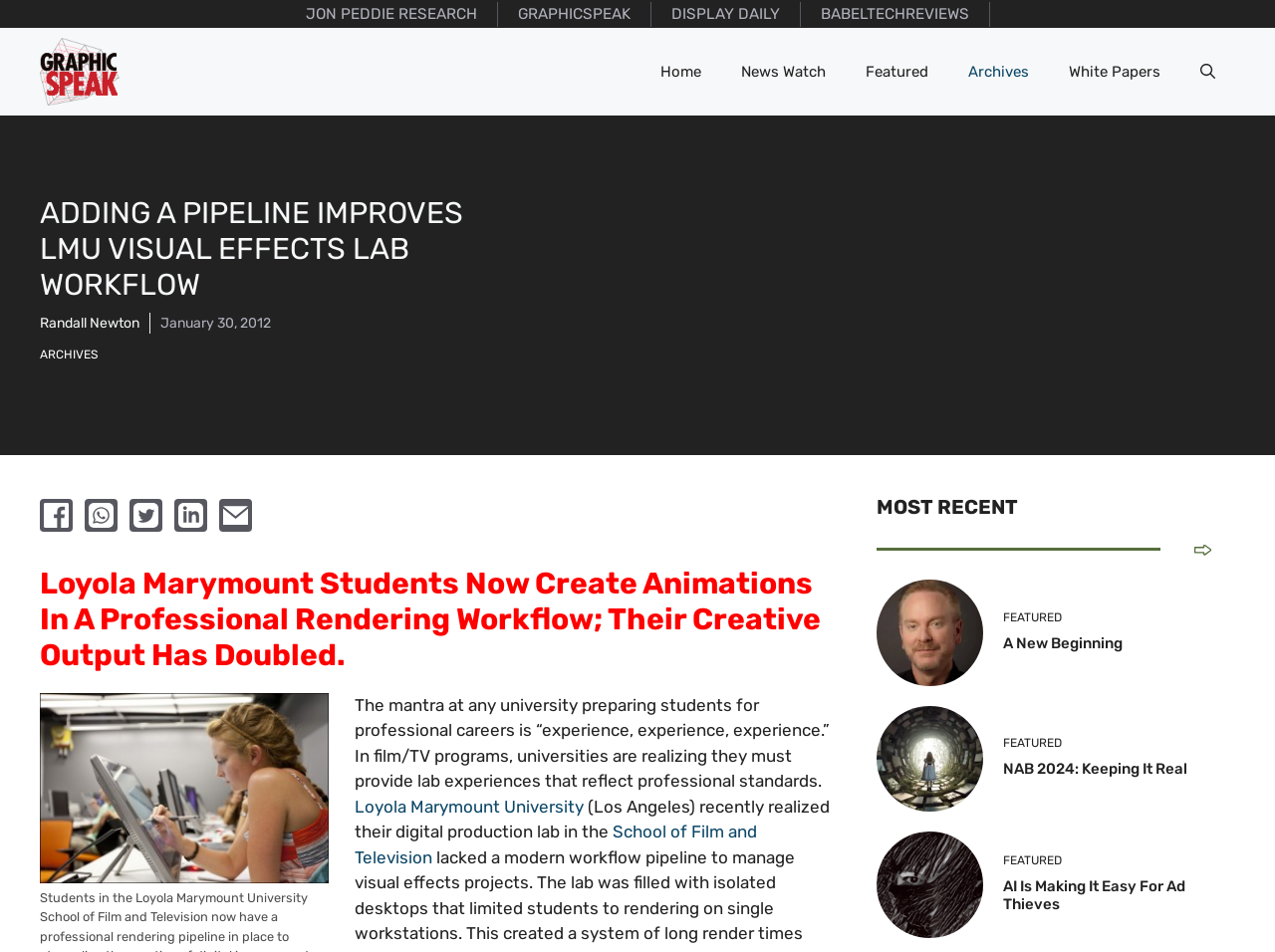Summarize the webpage comprehensively, mentioning all visible components.

This webpage is about GfxSpeak, a website focused on graphics and visual effects. At the top, there are four links to other websites: JON PEDDIE RESEARCH, GRAPHICSPEAK, DISPLAY DAILY, and BABELTECHREVIEWS. Below these links, there is a banner with a link to the GfxSpeak website and an image of the GfxSpeak logo.

The main content of the webpage is an article about Loyola Marymount University's visual effects lab workflow. The article's title, "ADDING A PIPELINE IMPROVES LMU VISUAL EFFECTS LAB WORKFLOW", is displayed prominently at the top of the content section. Below the title, there is a link to the author, Randall Newton, and a timestamp indicating that the article was published on January 30, 2012.

The article itself is divided into several sections. The first section describes how Loyola Marymount University's students are now creating animations in a professional rendering workflow, and their creative output has doubled. The mantra at any university preparing students for professional careers is emphasized: "experience, experience, experience."

The article continues with a description of how the university's digital production lab in the School of Film and Television has been improved. There are several links to related topics, including a link to Loyola Marymount University and the School of Film and Television.

On the right side of the webpage, there are several featured articles, each with a heading, a brief summary, and a link to the full article. The featured articles are titled "A New Beginning", "NAB 2024: Keeping It Real", and "AI Is Making It Easy For Ad Thieves". Each article has a corresponding image and a "go to post" link.

At the bottom of the webpage, there is a section titled "MOST RECENT" with a link to a blog page and an image. There are also several social media links, including Facebook, WhatsApp, Twitter, LinkedIn, and email, each with a corresponding image.